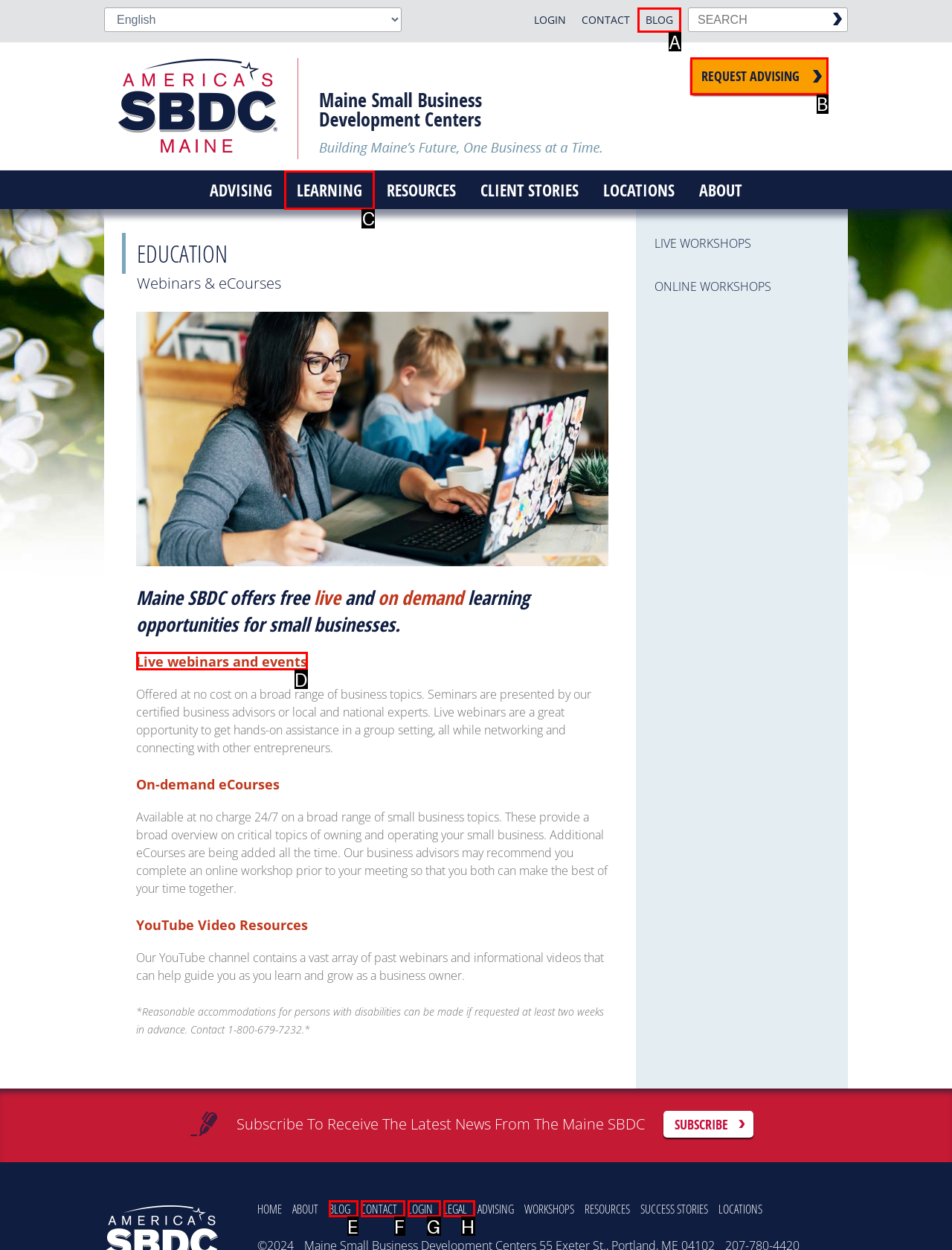Select the letter of the UI element you need to click to complete this task: Go to the blog page.

A